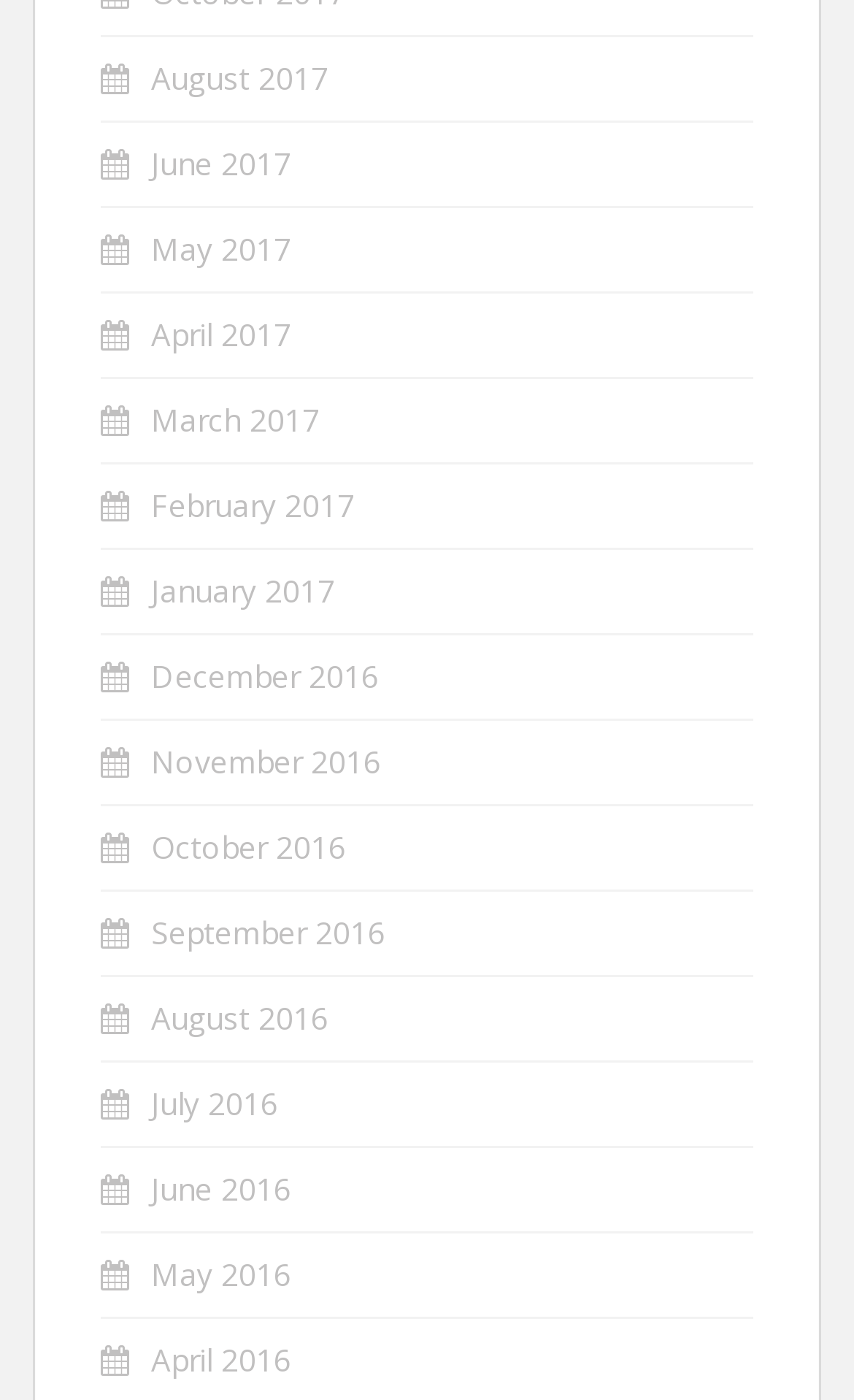Please determine the bounding box coordinates of the section I need to click to accomplish this instruction: "click the logo".

None